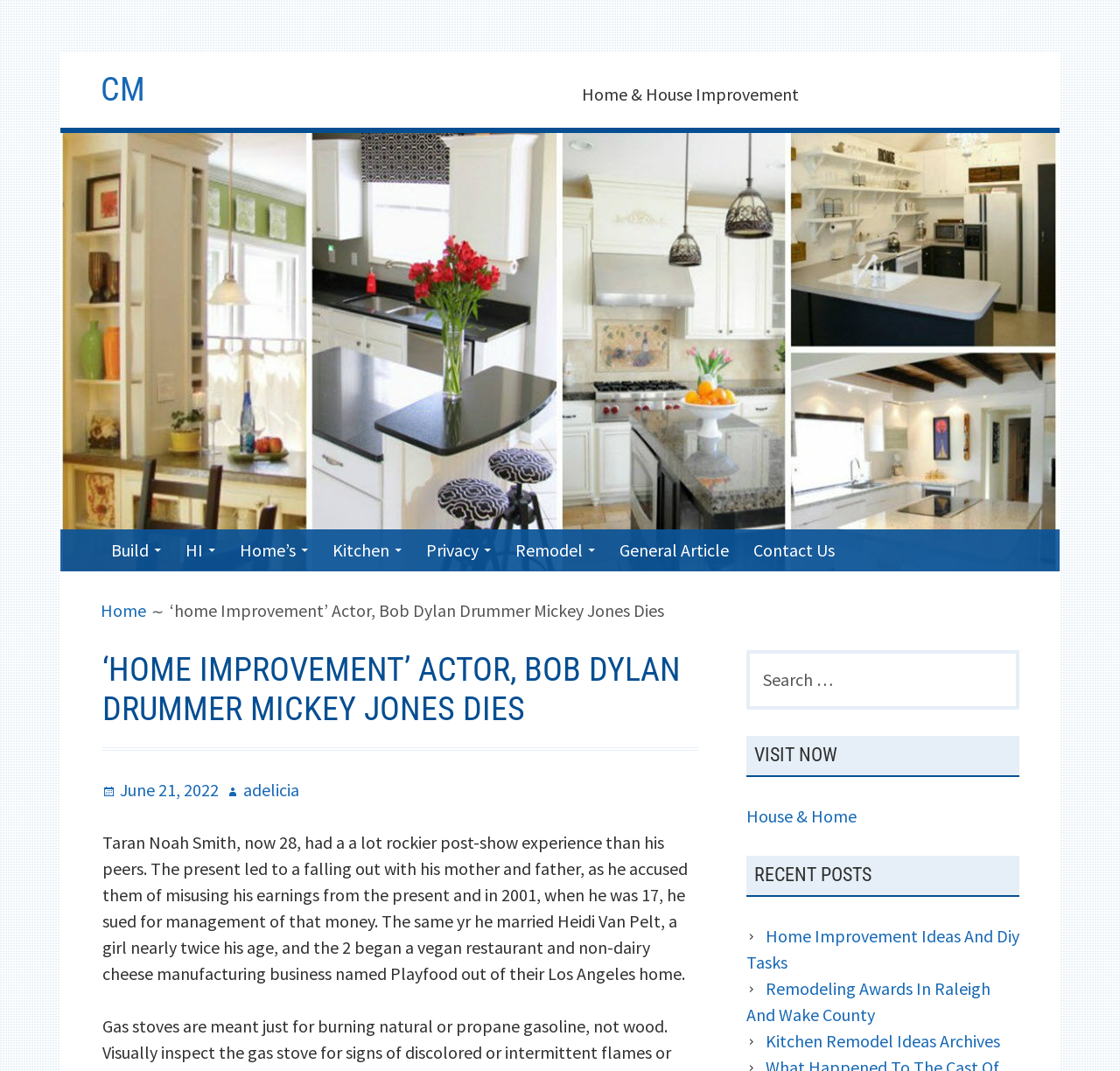Analyze the image and provide a detailed answer to the question: What is the date of the article?

I found the answer by looking at the timestamp of the article, which is 'Posted on  June 21, 2022'. This indicates that the article was posted on June 21, 2022.